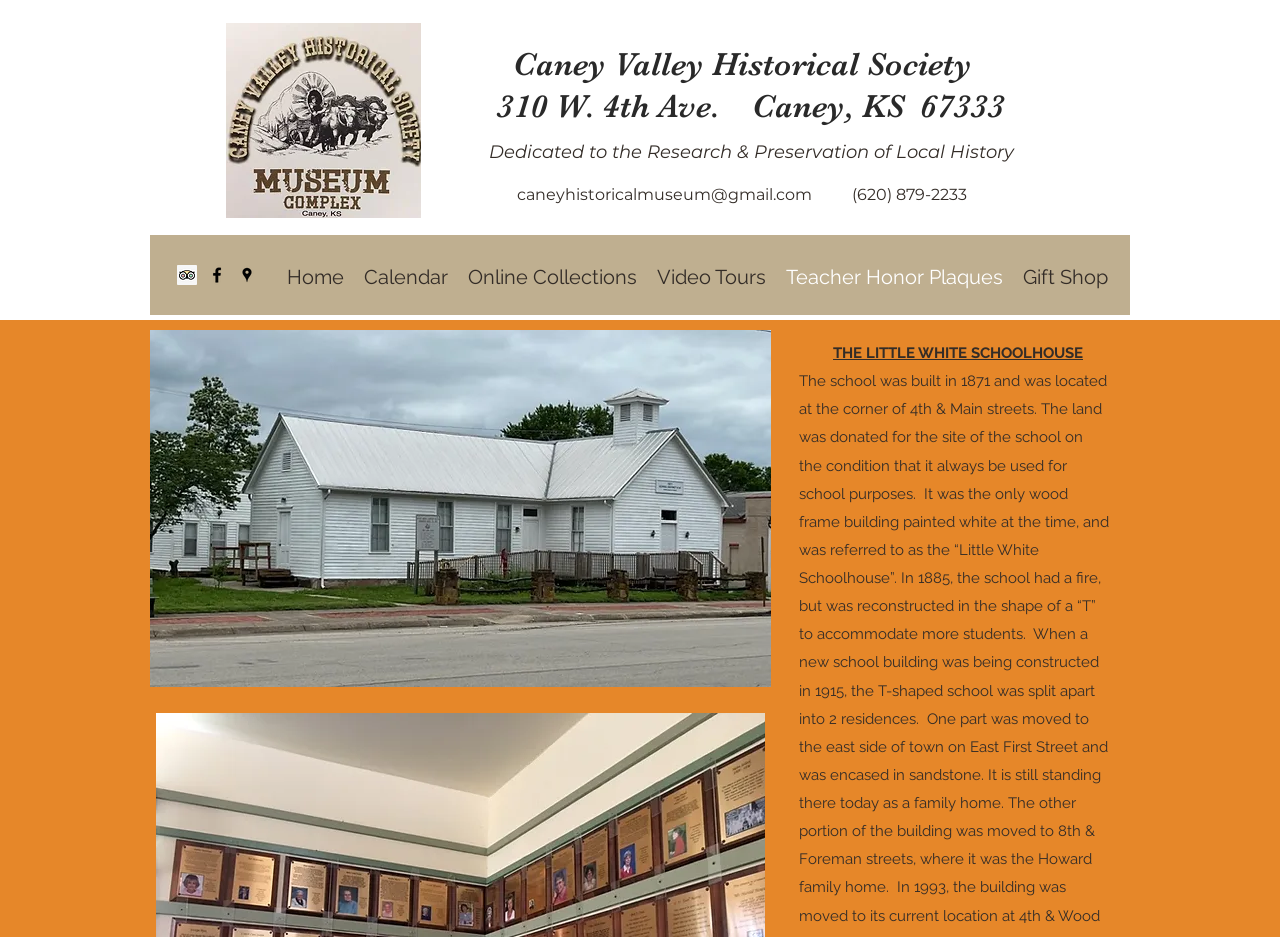Identify the bounding box coordinates of the part that should be clicked to carry out this instruction: "Open the facebook page".

[0.162, 0.283, 0.177, 0.304]